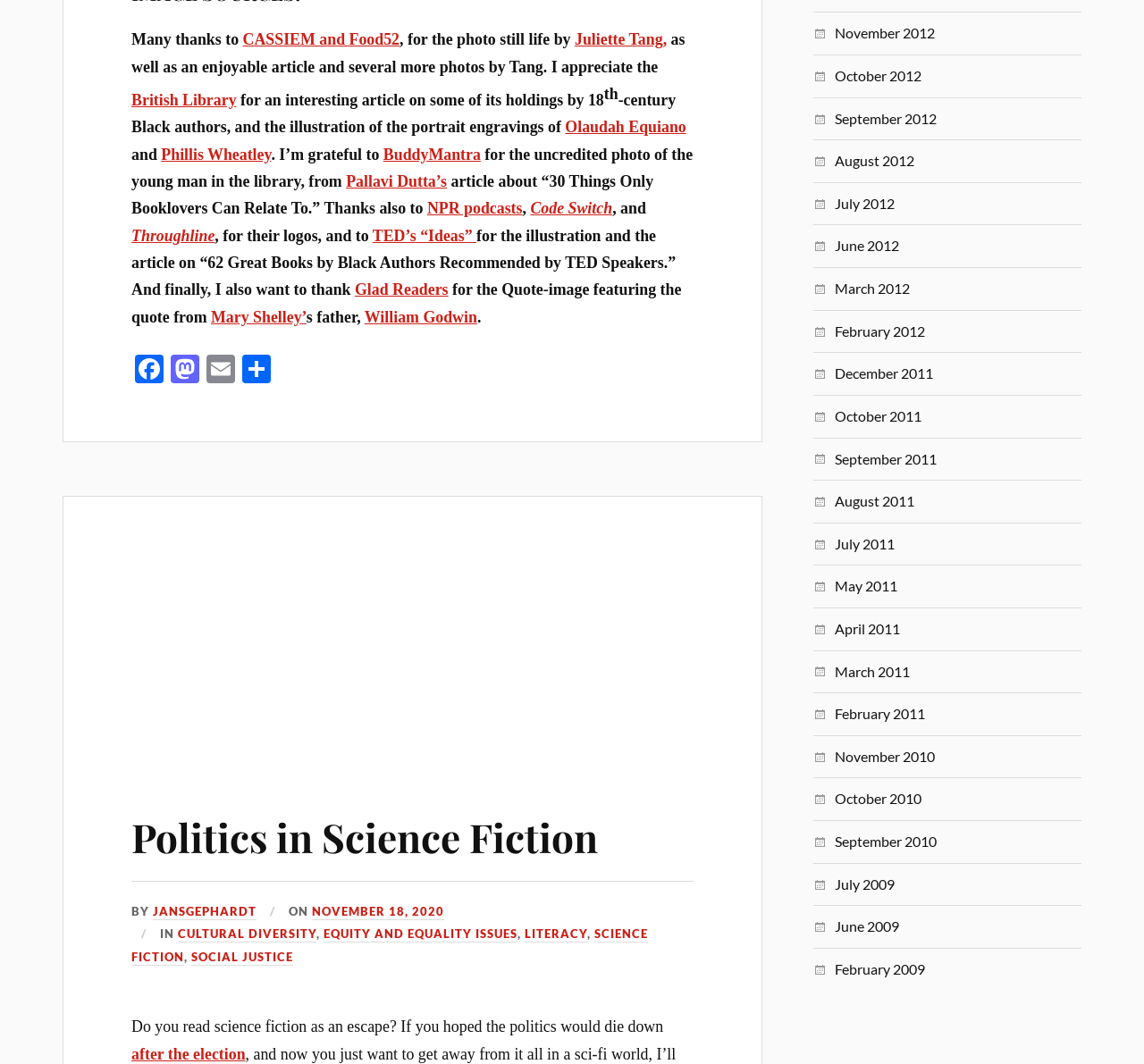Respond to the following query with just one word or a short phrase: 
What is the date of the article?

NOVEMBER 18, 2020